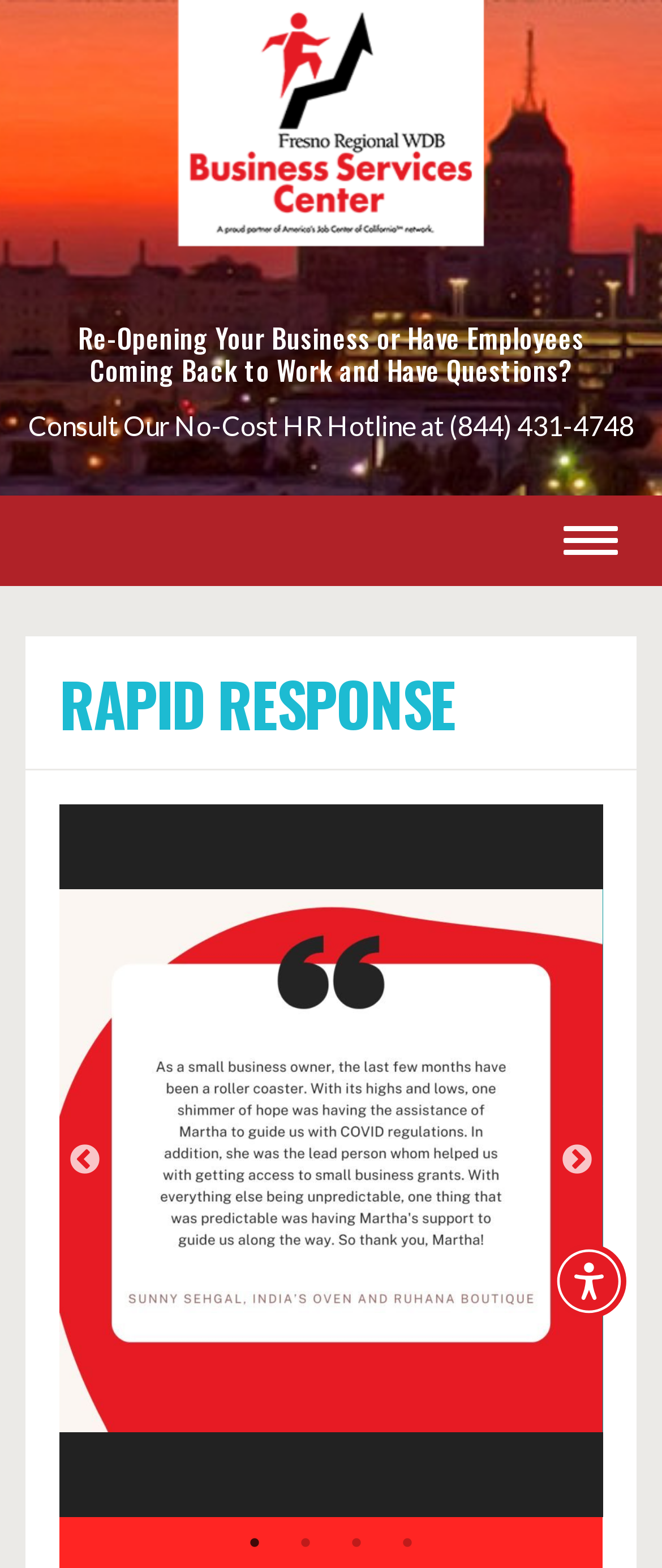Identify the bounding box coordinates of the region that should be clicked to execute the following instruction: "Visit Fresno Regional Workforce Development Board".

[0.269, 0.0, 0.731, 0.157]